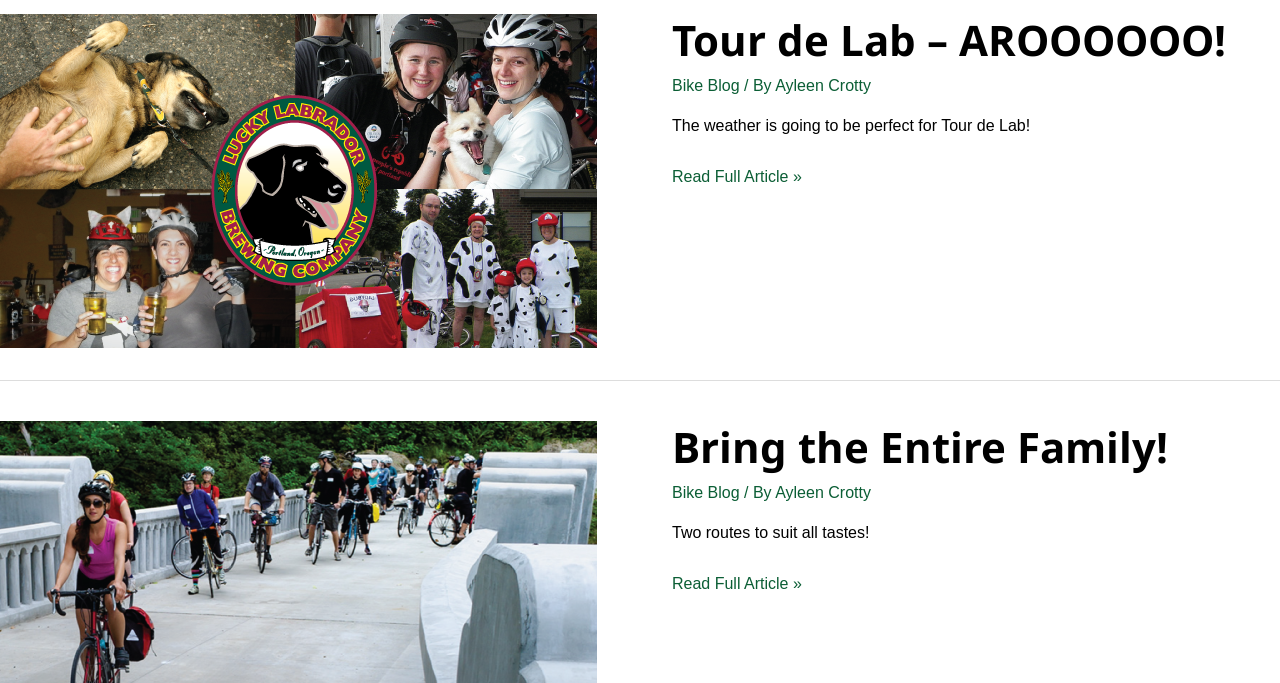Identify the bounding box for the UI element described as: "Bring the Entire Family!". Ensure the coordinates are four float numbers between 0 and 1, formatted as [left, top, right, bottom].

[0.525, 0.612, 0.912, 0.696]